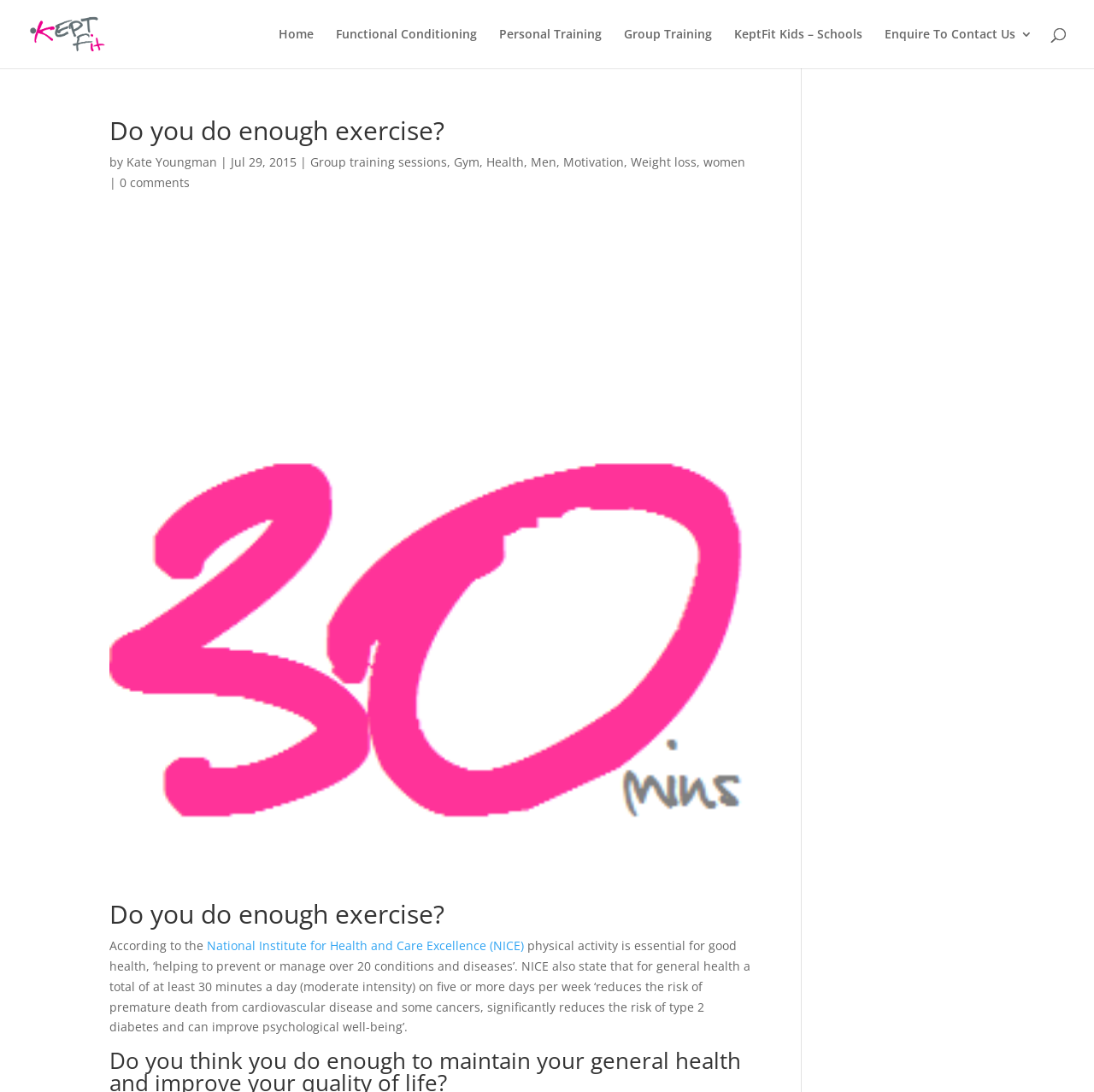What is the recommended daily exercise time?
Answer the question with detailed information derived from the image.

The recommended daily exercise time can be determined by reading the article content, which states that according to the National Institute for Health and Care Excellence (NICE), at least 30 minutes of moderate-intensity physical activity per day is recommended for general health.